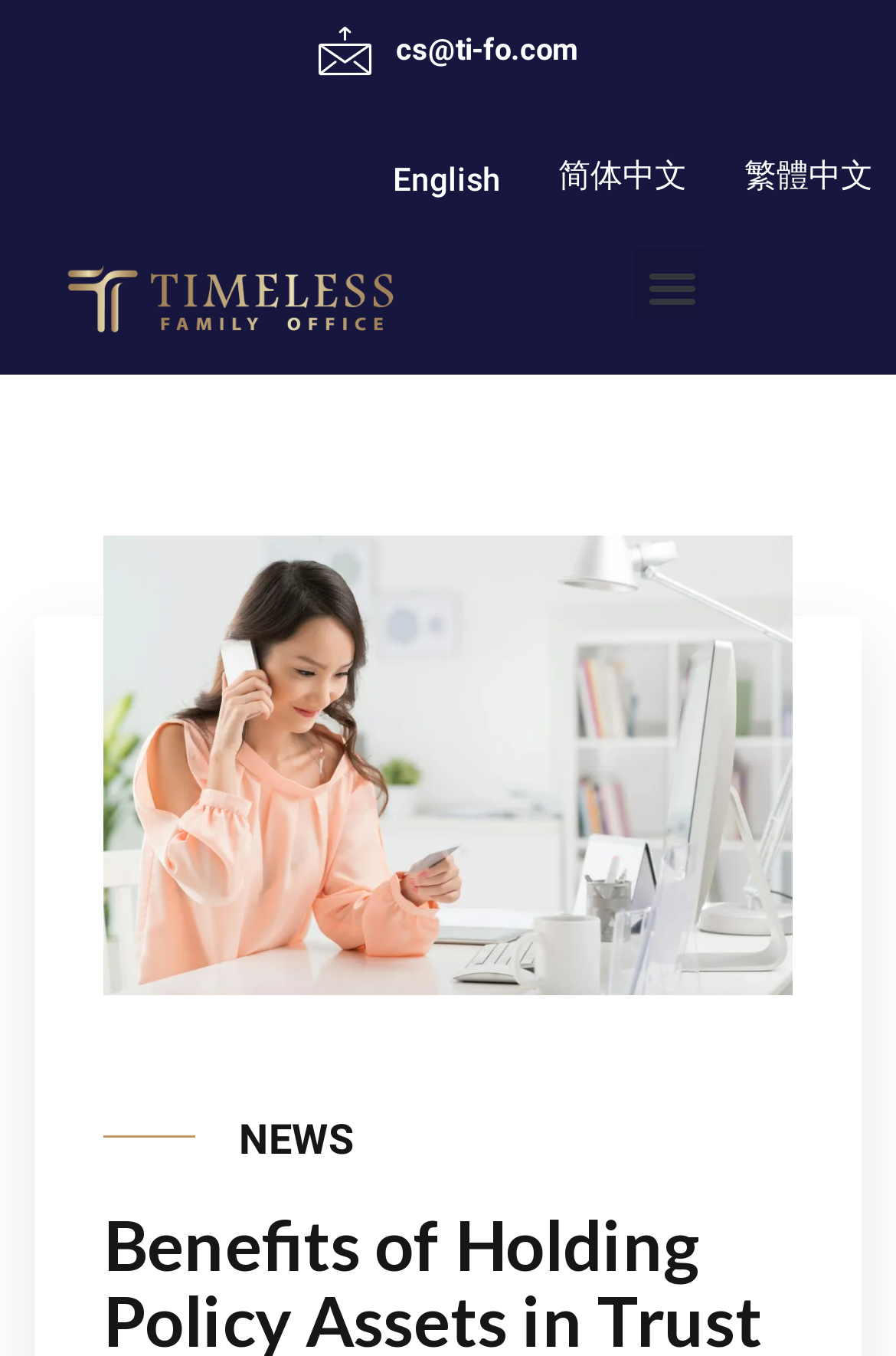What is the purpose of the button on the webpage?
Look at the image and provide a short answer using one word or a phrase.

Menu Toggle